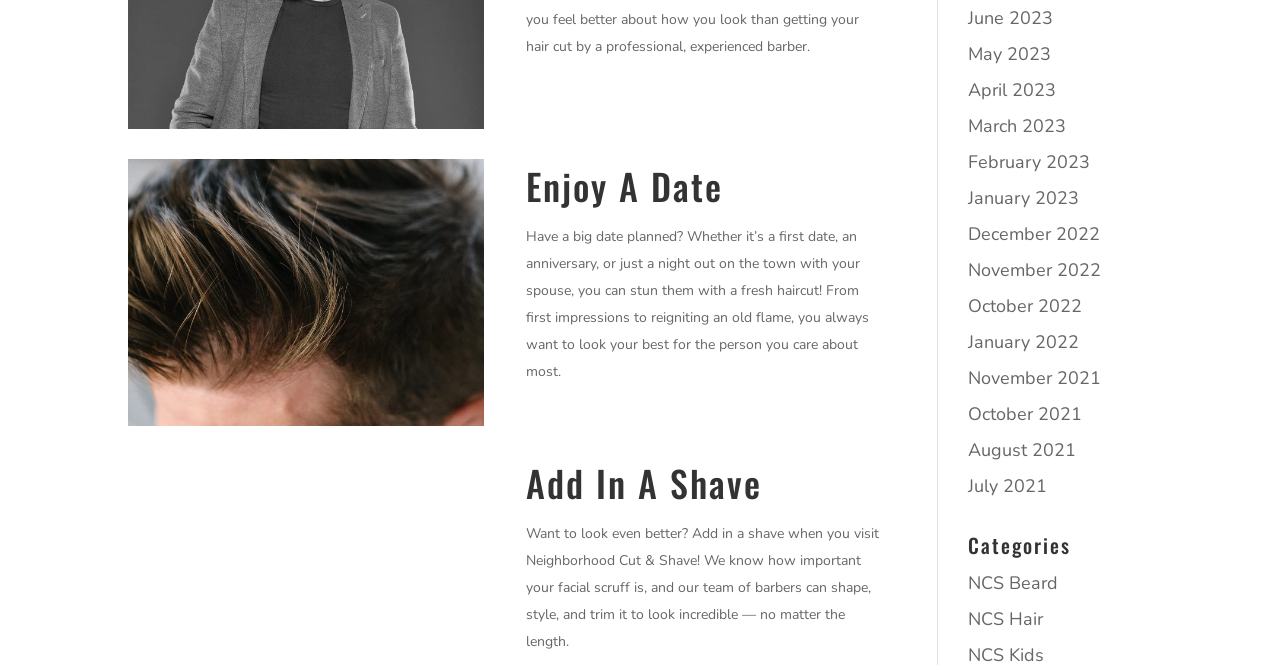What is the significance of the image on the webpage?
Provide a detailed and extensive answer to the question.

The image of a man's haircut is likely used to illustrate the services offered by the website, which is a haircut and shave service. The image is prominently displayed at the top of the webpage, suggesting its importance in conveying the website's purpose.